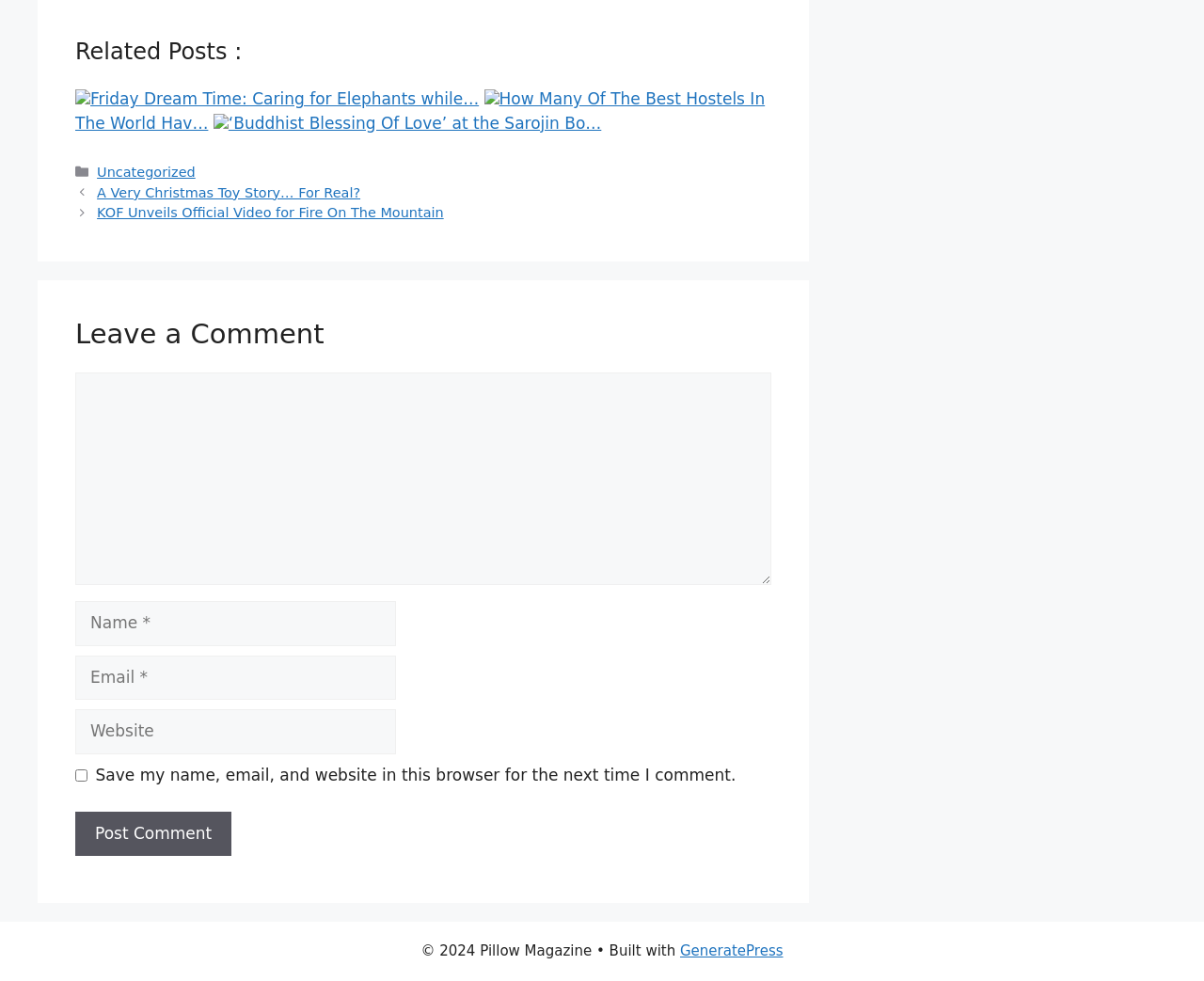Respond to the question below with a concise word or phrase:
How many navigation links are there in the post navigation section?

2